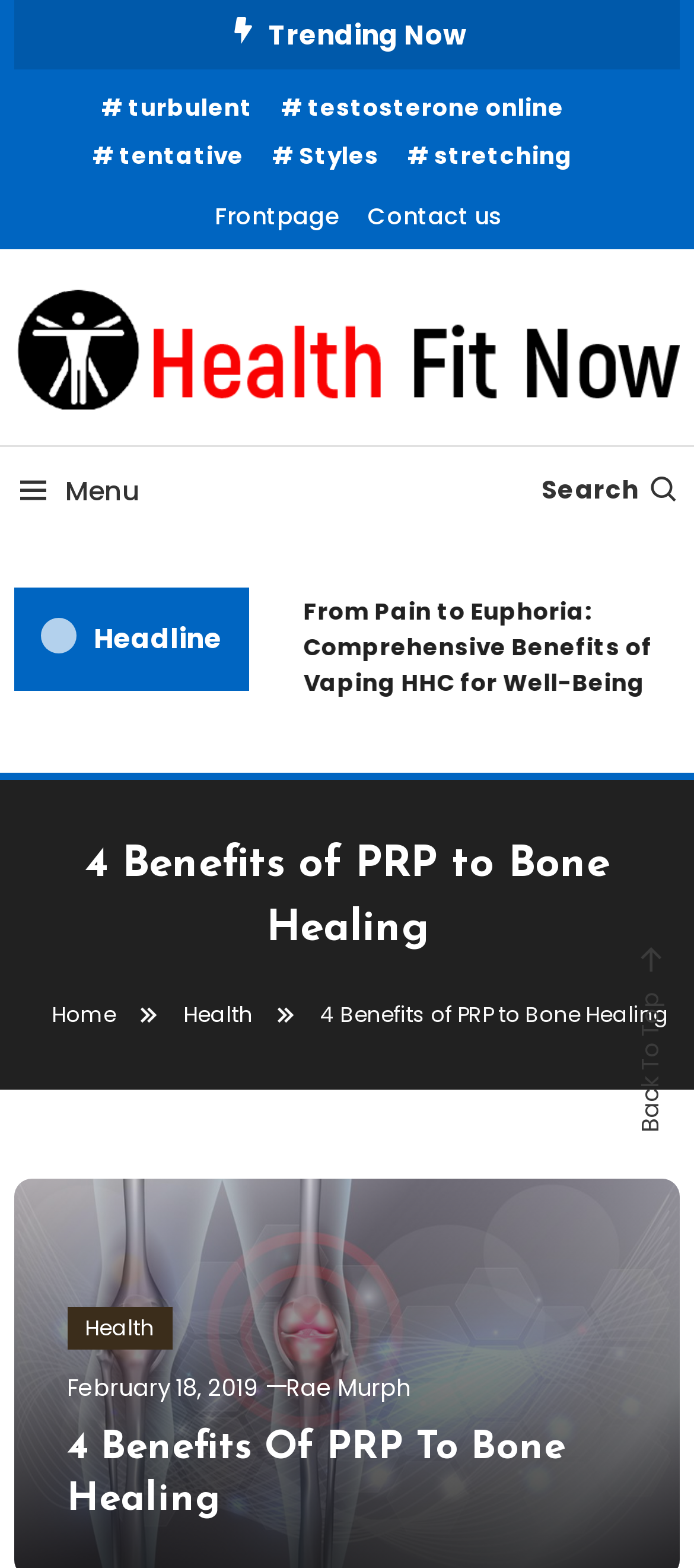Determine the bounding box coordinates of the region that needs to be clicked to achieve the task: "Search for something".

[0.78, 0.301, 0.98, 0.323]